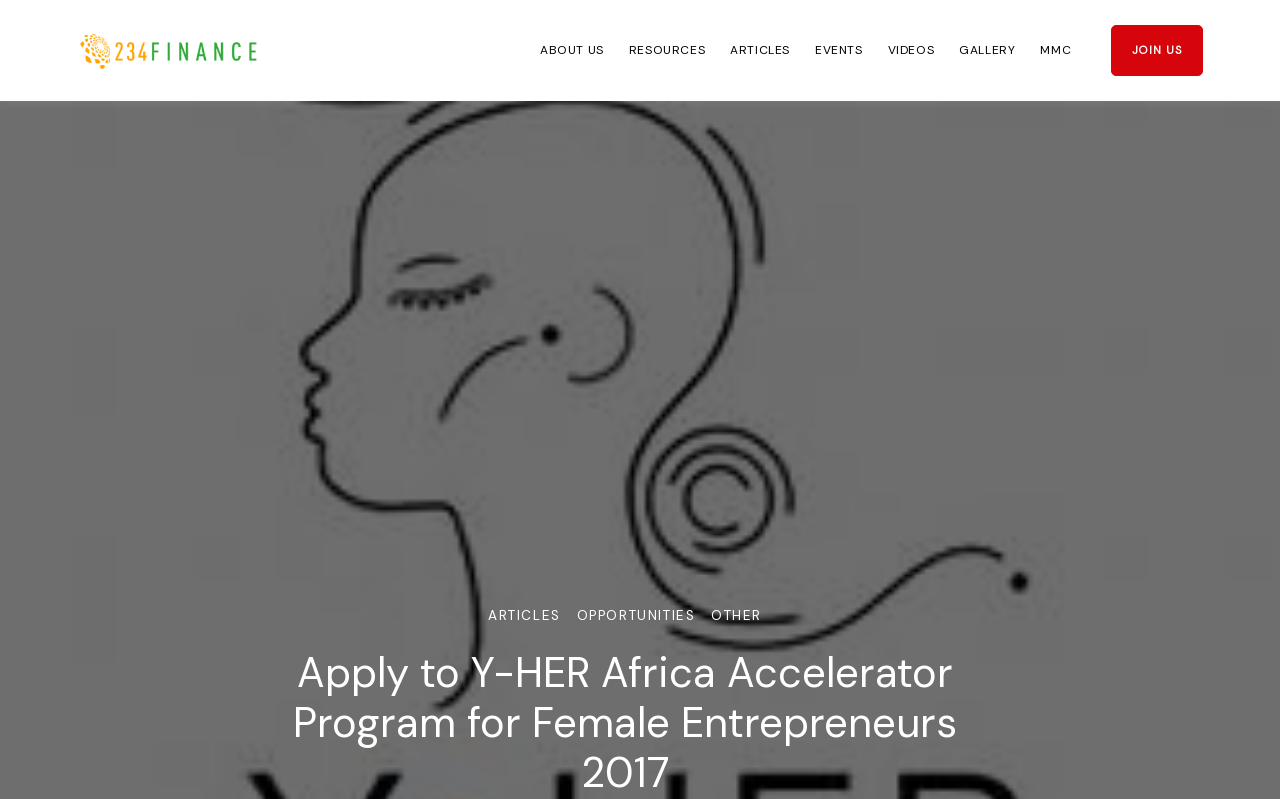How many sub-links are under 'JOIN US'?
Using the screenshot, give a one-word or short phrase answer.

3